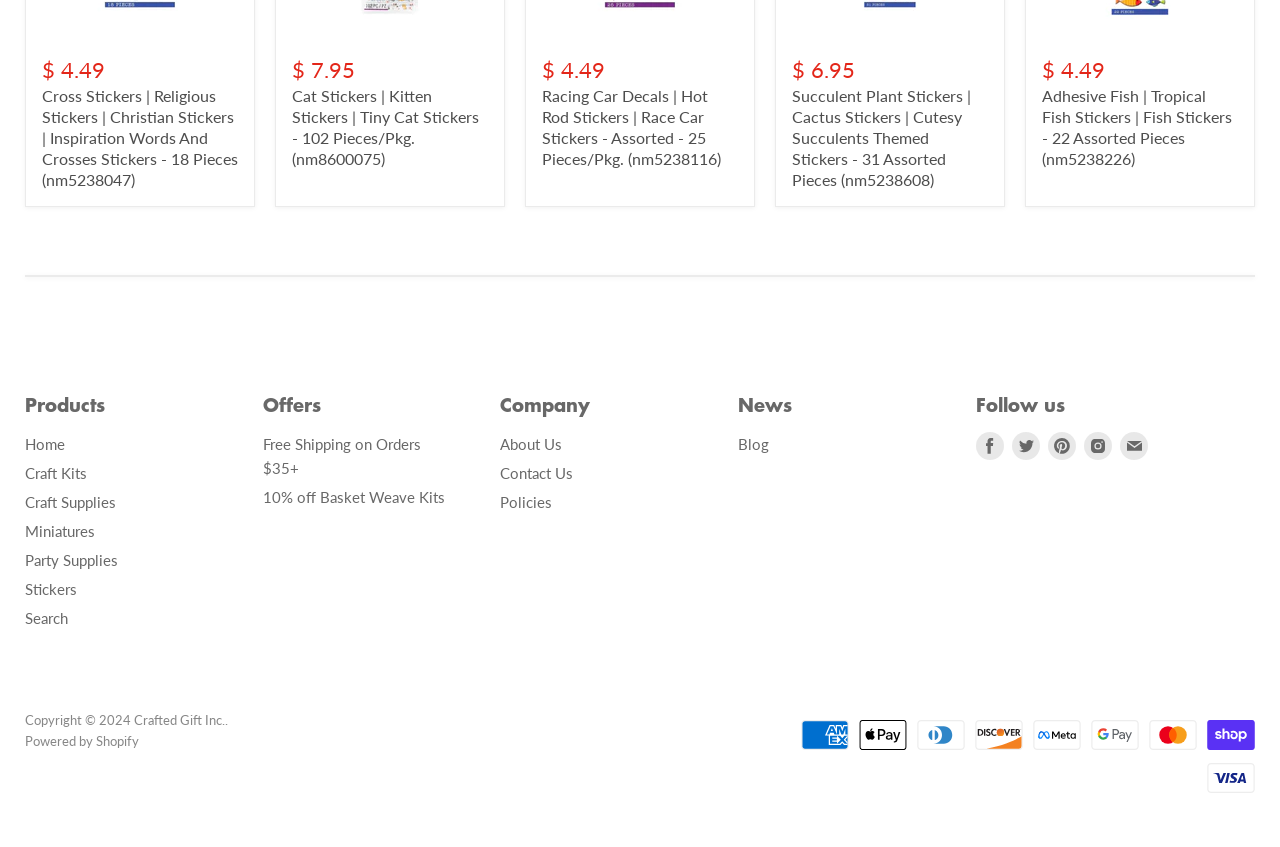Specify the bounding box coordinates of the region I need to click to perform the following instruction: "Follow on Facebook". The coordinates must be four float numbers in the range of 0 to 1, i.e., [left, top, right, bottom].

[0.762, 0.562, 0.784, 0.595]